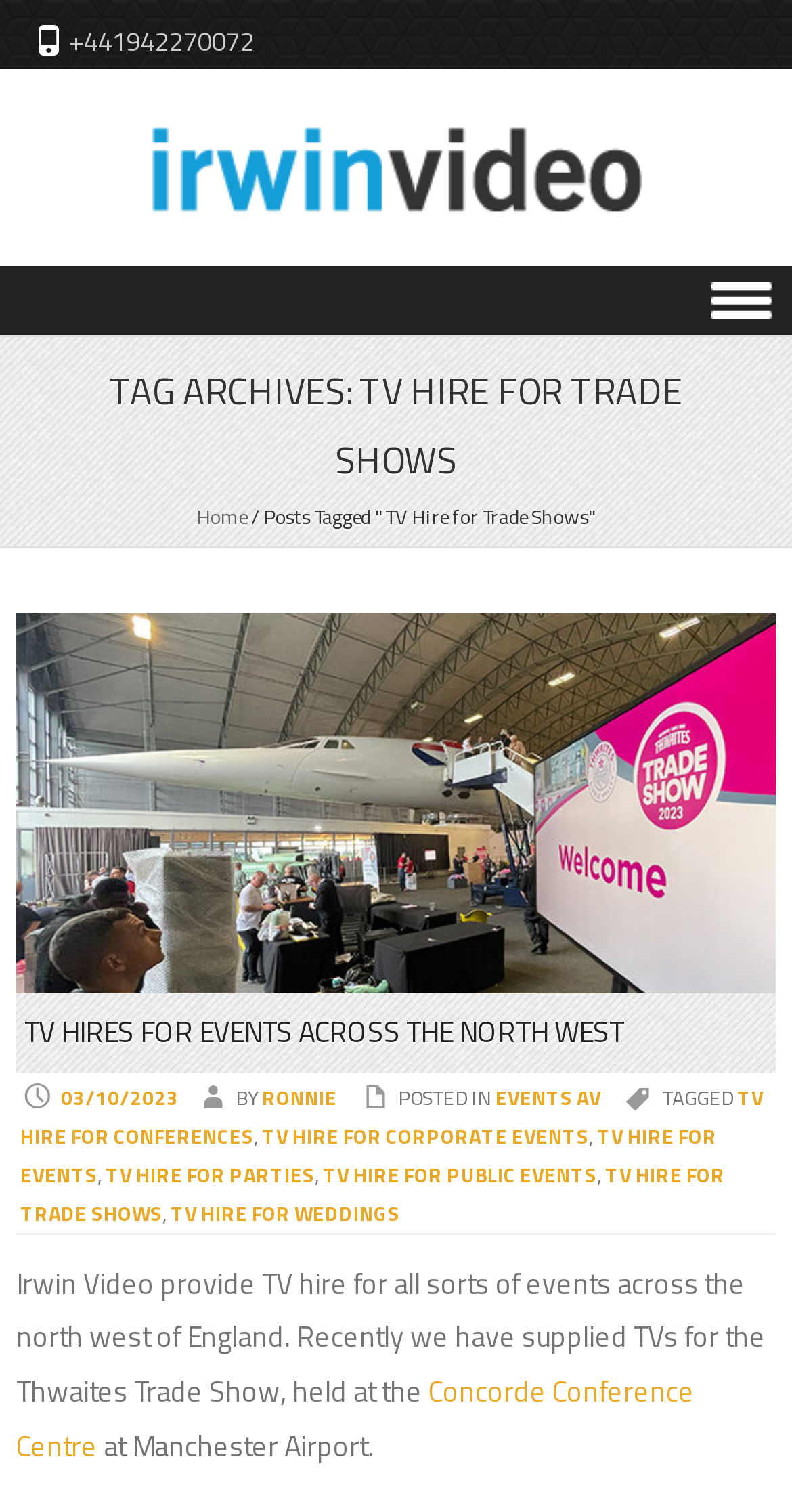What is the phone number of Irwin Video?
Using the image as a reference, answer with just one word or a short phrase.

+441942270072